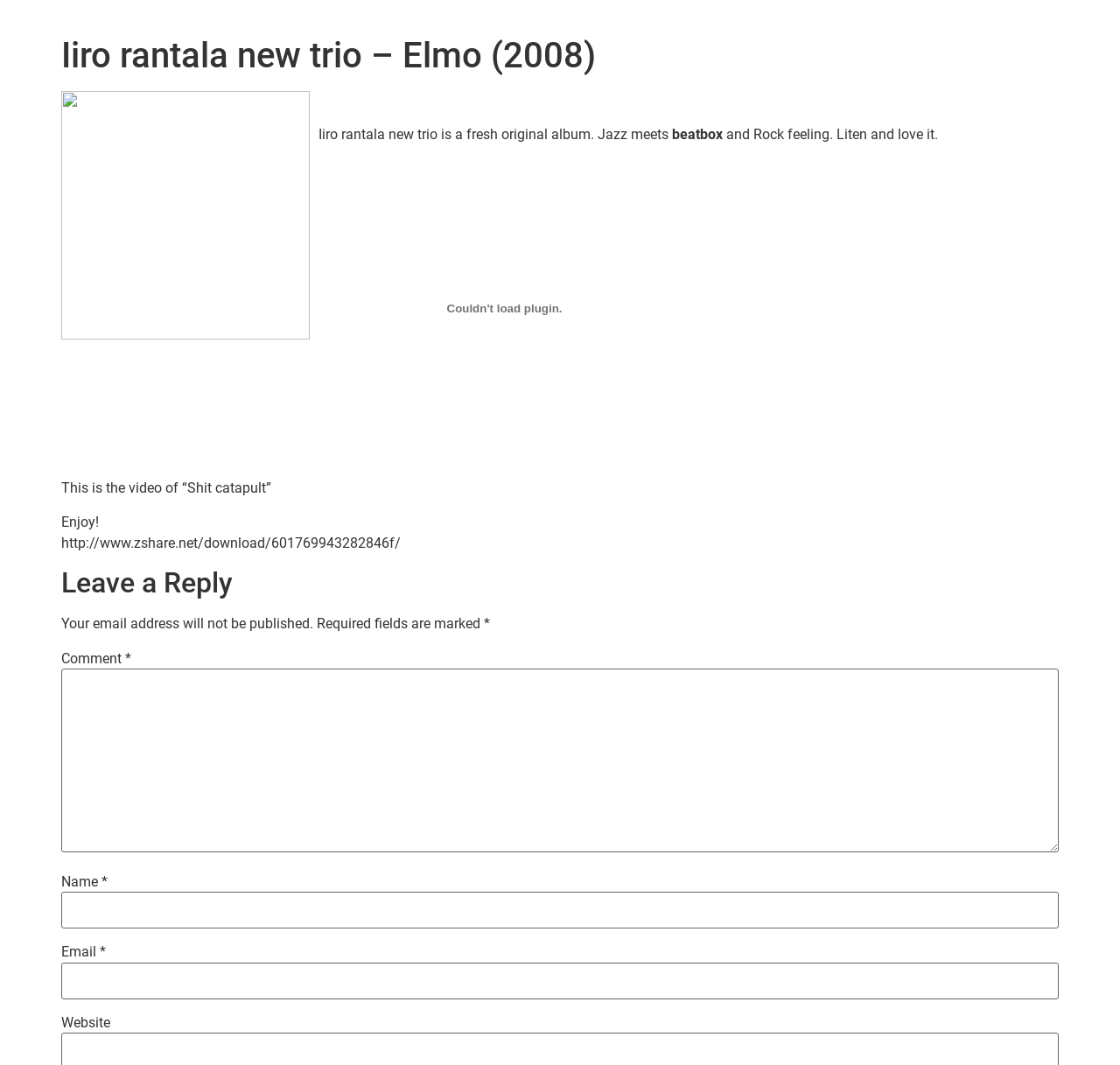Find and generate the main title of the webpage.

Iiro rantala new trio – Elmo (2008)